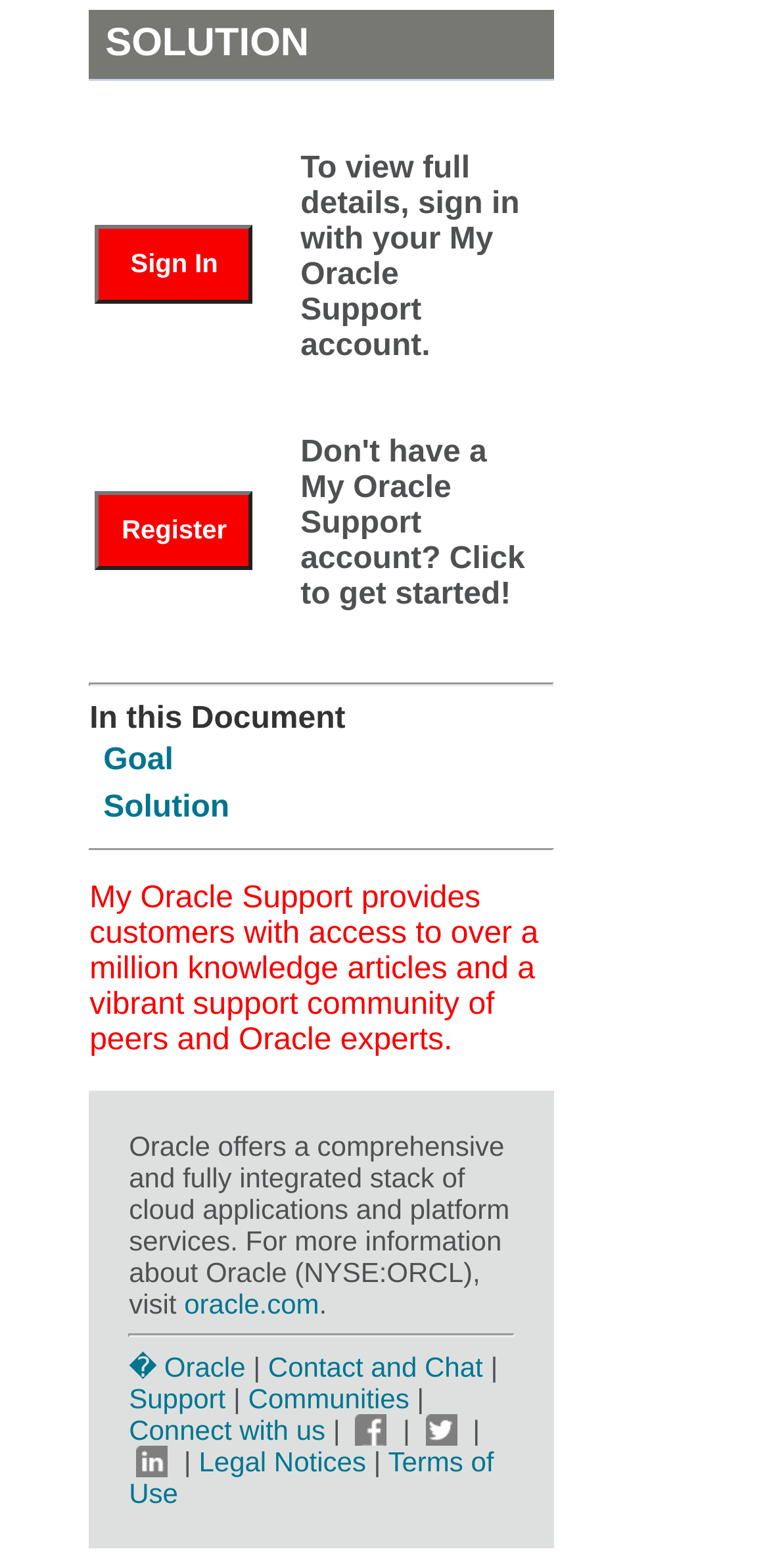Please specify the bounding box coordinates for the clickable region that will help you carry out the instruction: "Register for a My Oracle Support account".

[0.124, 0.313, 0.329, 0.363]